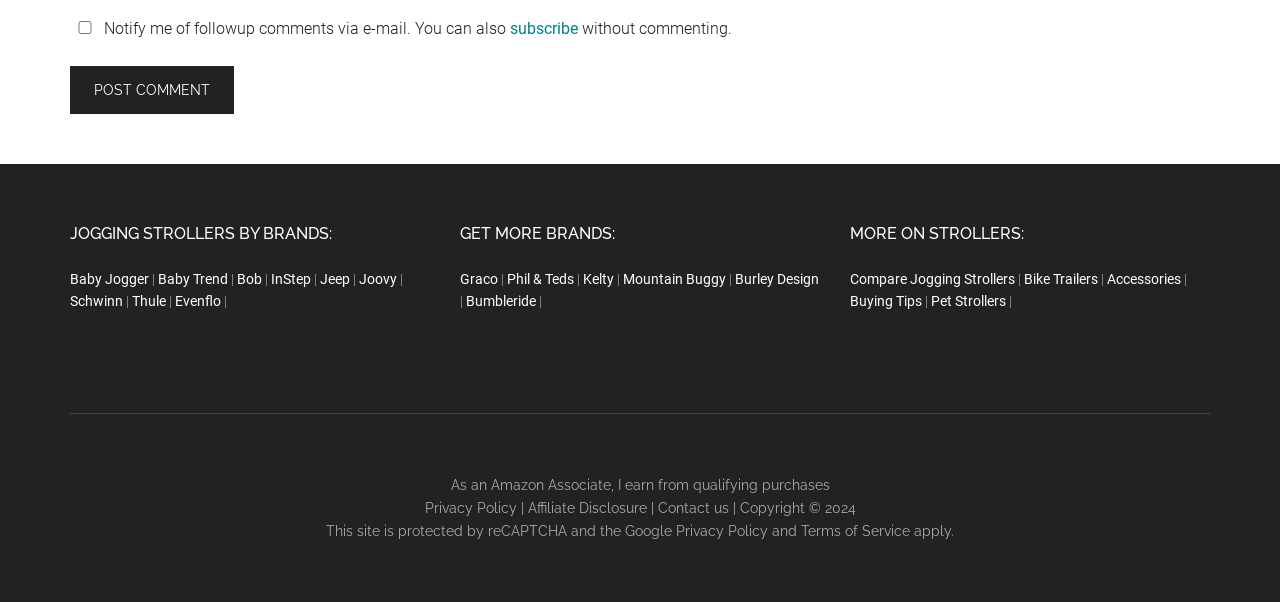Could you locate the bounding box coordinates for the section that should be clicked to accomplish this task: "Compare jogging strollers".

[0.664, 0.45, 0.793, 0.476]